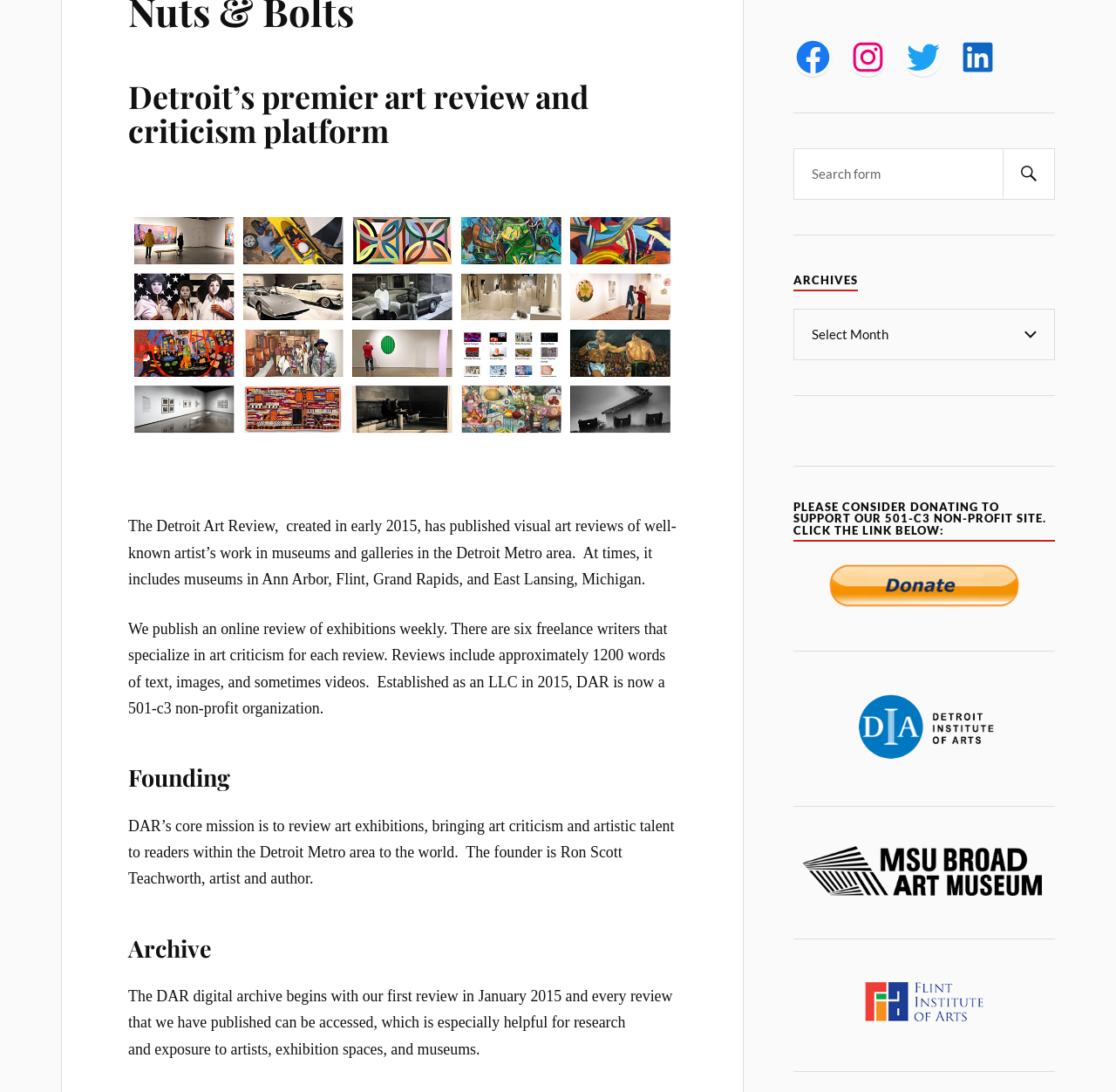Determine the bounding box for the UI element described here: "Instagram".

[0.76, 0.034, 0.795, 0.07]